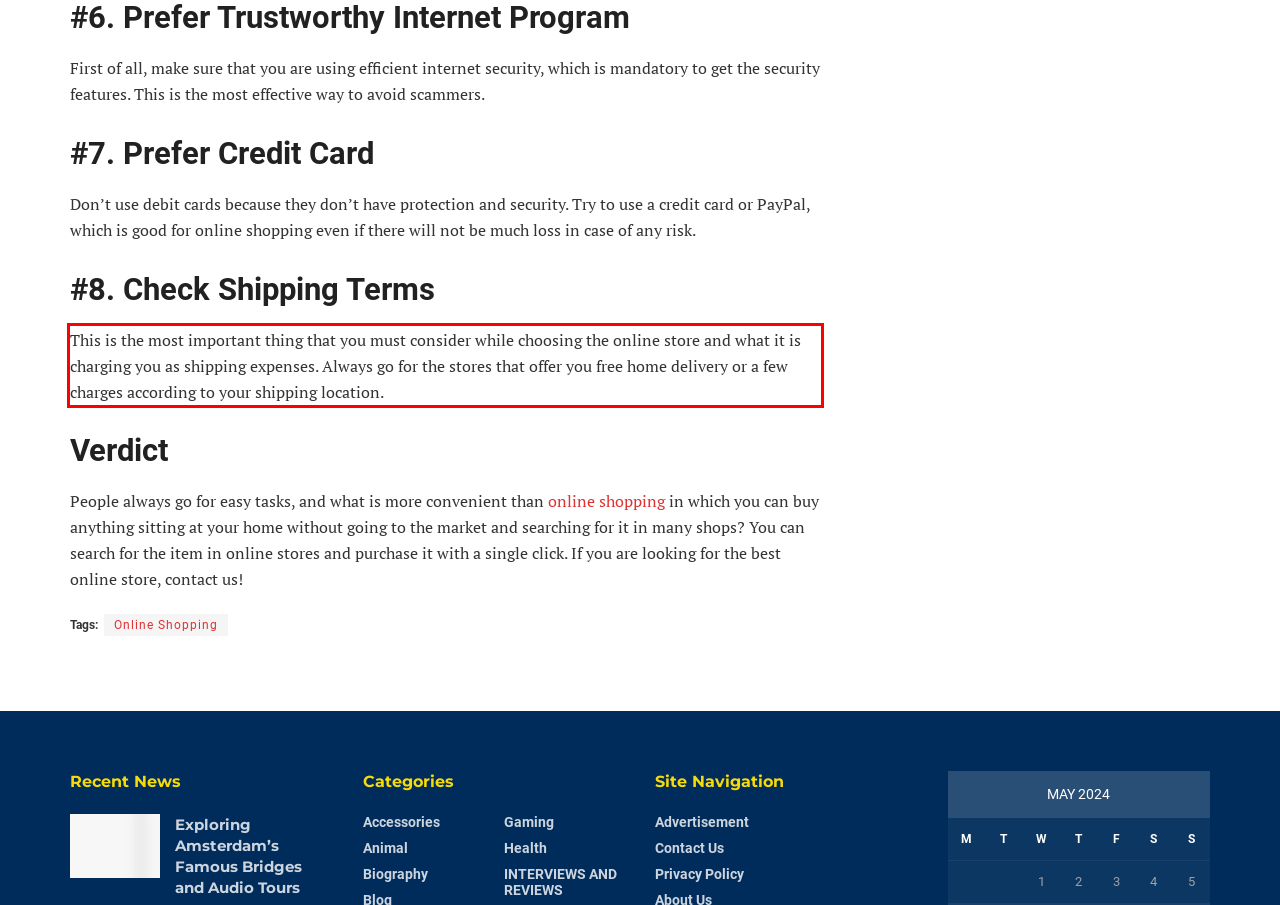Review the webpage screenshot provided, and perform OCR to extract the text from the red bounding box.

This is the most important thing that you must consider while choosing the online store and what it is charging you as shipping expenses. Always go for the stores that offer you free home delivery or a few charges according to your shipping location.